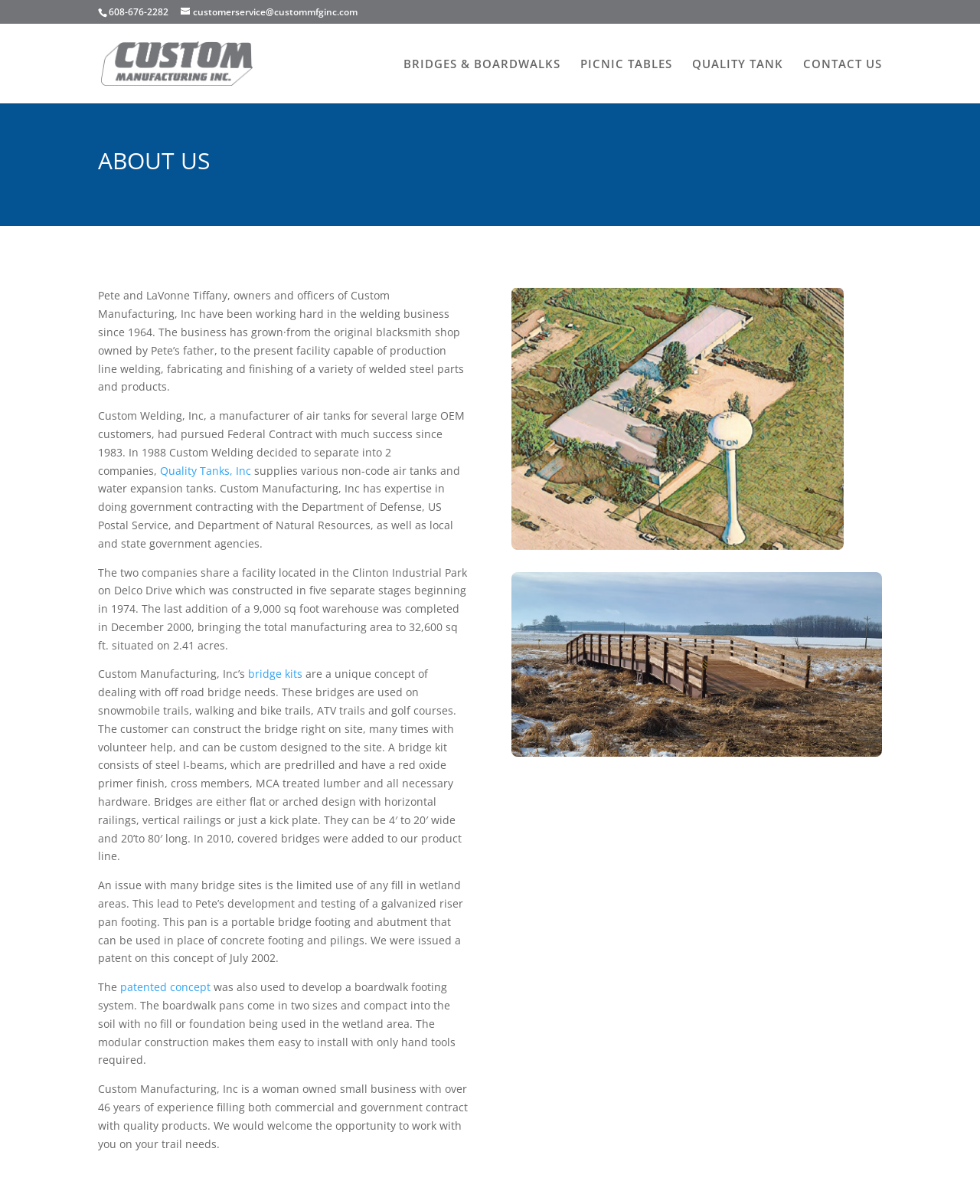Please provide a short answer using a single word or phrase for the question:
What is the phone number of Custom Manufacturing Inc?

608-676-2282